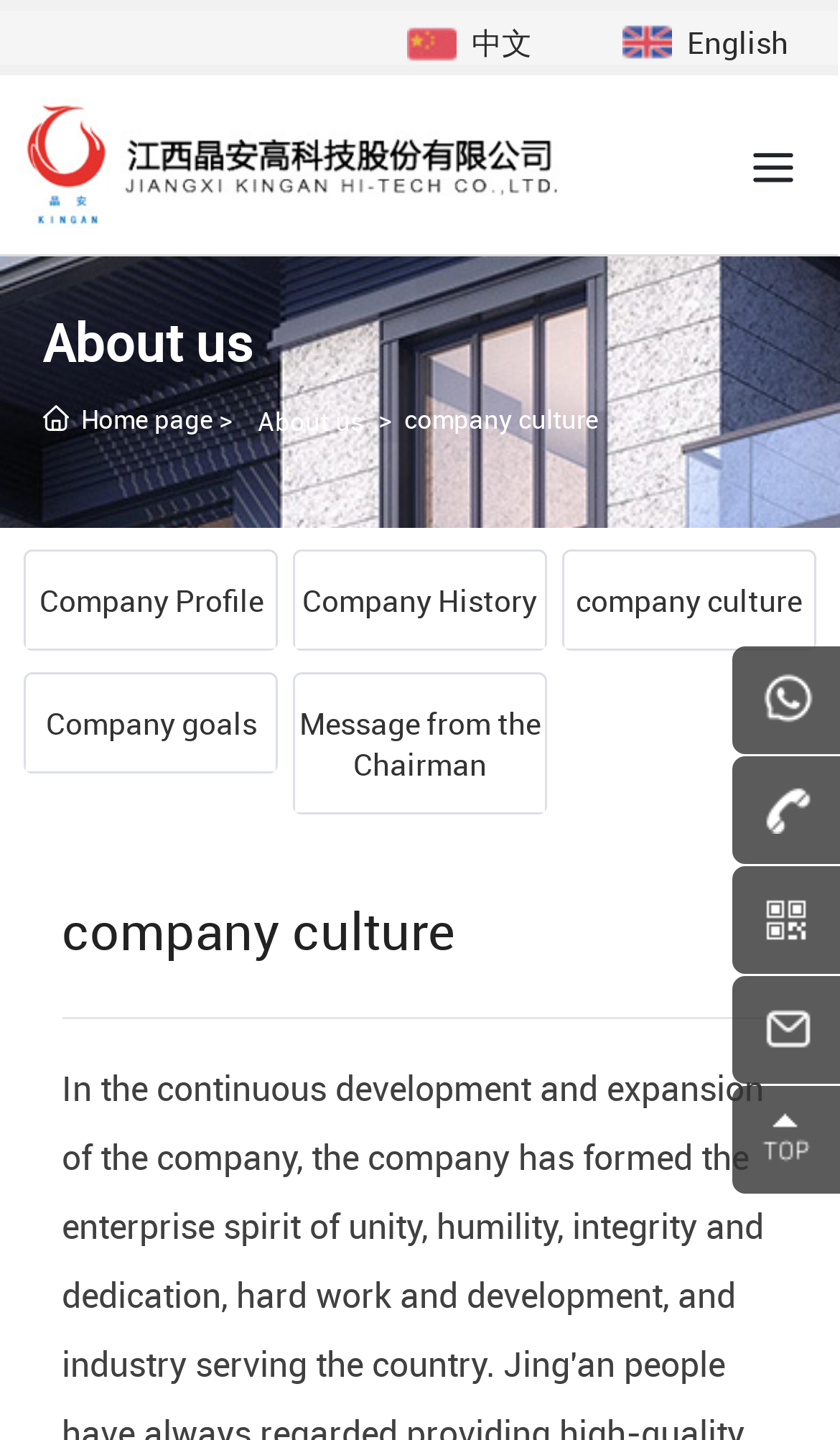Provide a brief response using a word or short phrase to this question:
What is the purpose of the images on the bottom of the page?

Decorative